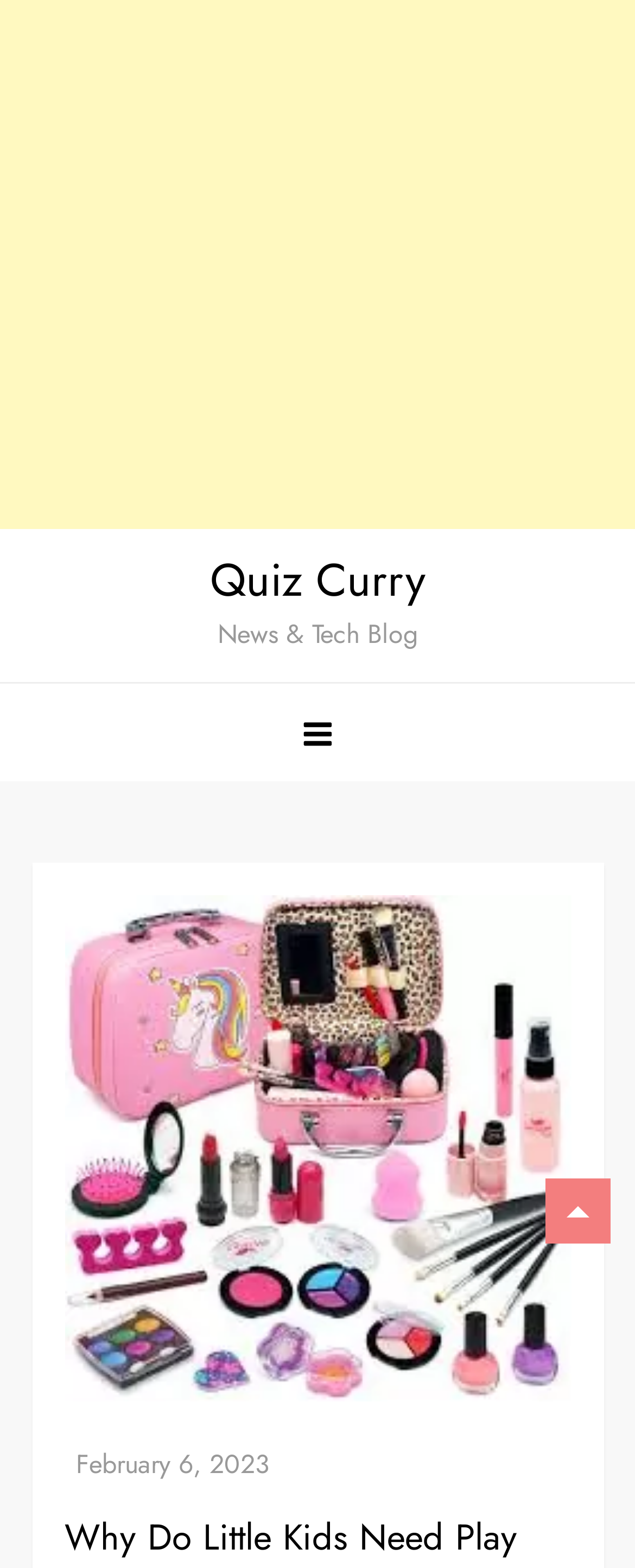What is the position of the link 'Quiz Curry'?
Please provide a comprehensive answer based on the information in the image.

I determined the position of the link 'Quiz Curry' by examining its bounding box coordinates [0.331, 0.349, 0.669, 0.391] which indicates that it is located at the top-right of the webpage.